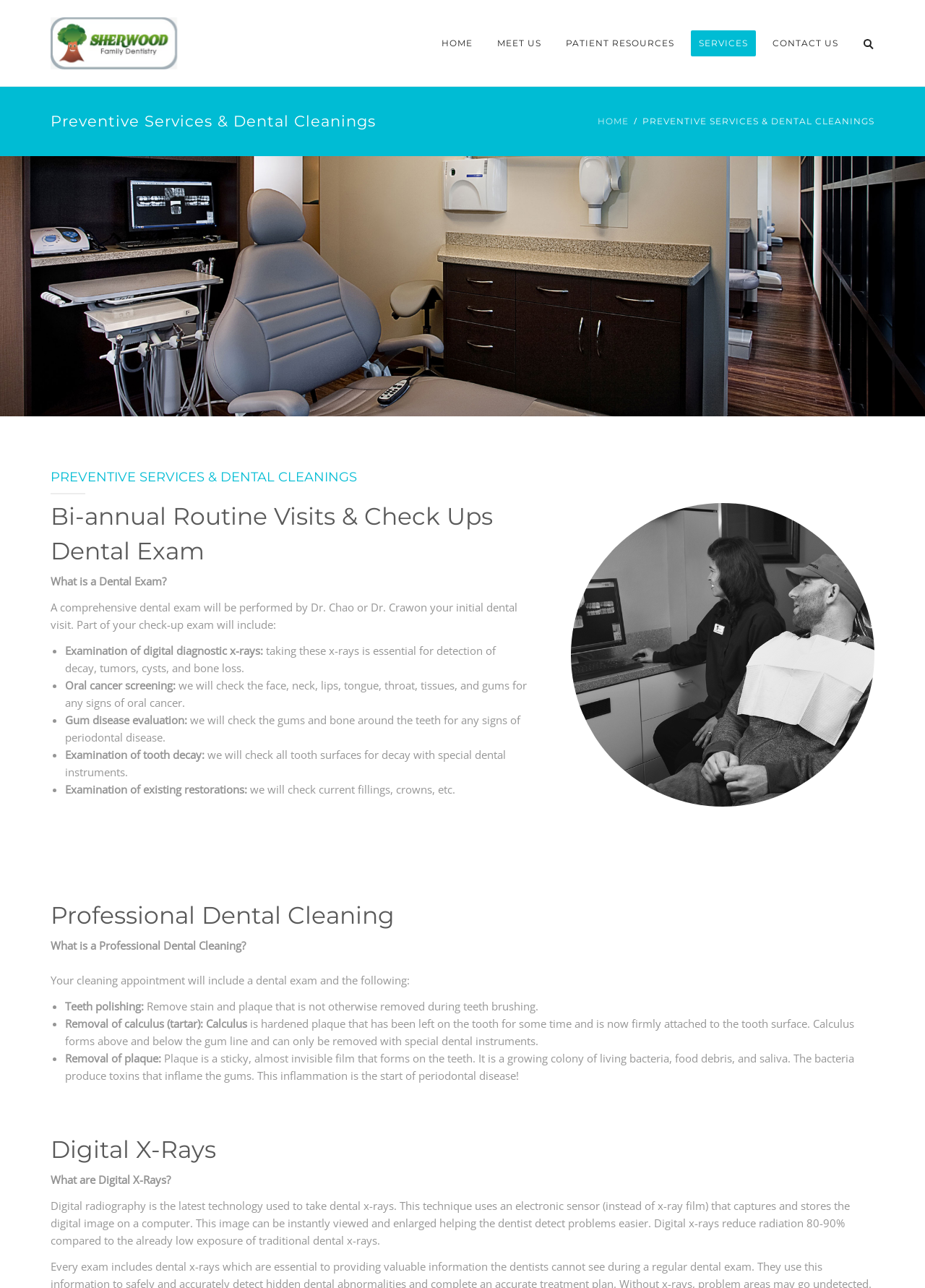What is the main service provided by Sherwood Family Dentistry?
Please respond to the question thoroughly and include all relevant details.

Based on the webpage, Sherwood Family Dentistry is a general dental practice in Orange County, and the webpage provides detailed information about their preventive services and dental cleanings, including dental exams, professional dental cleaning, and digital x-rays.